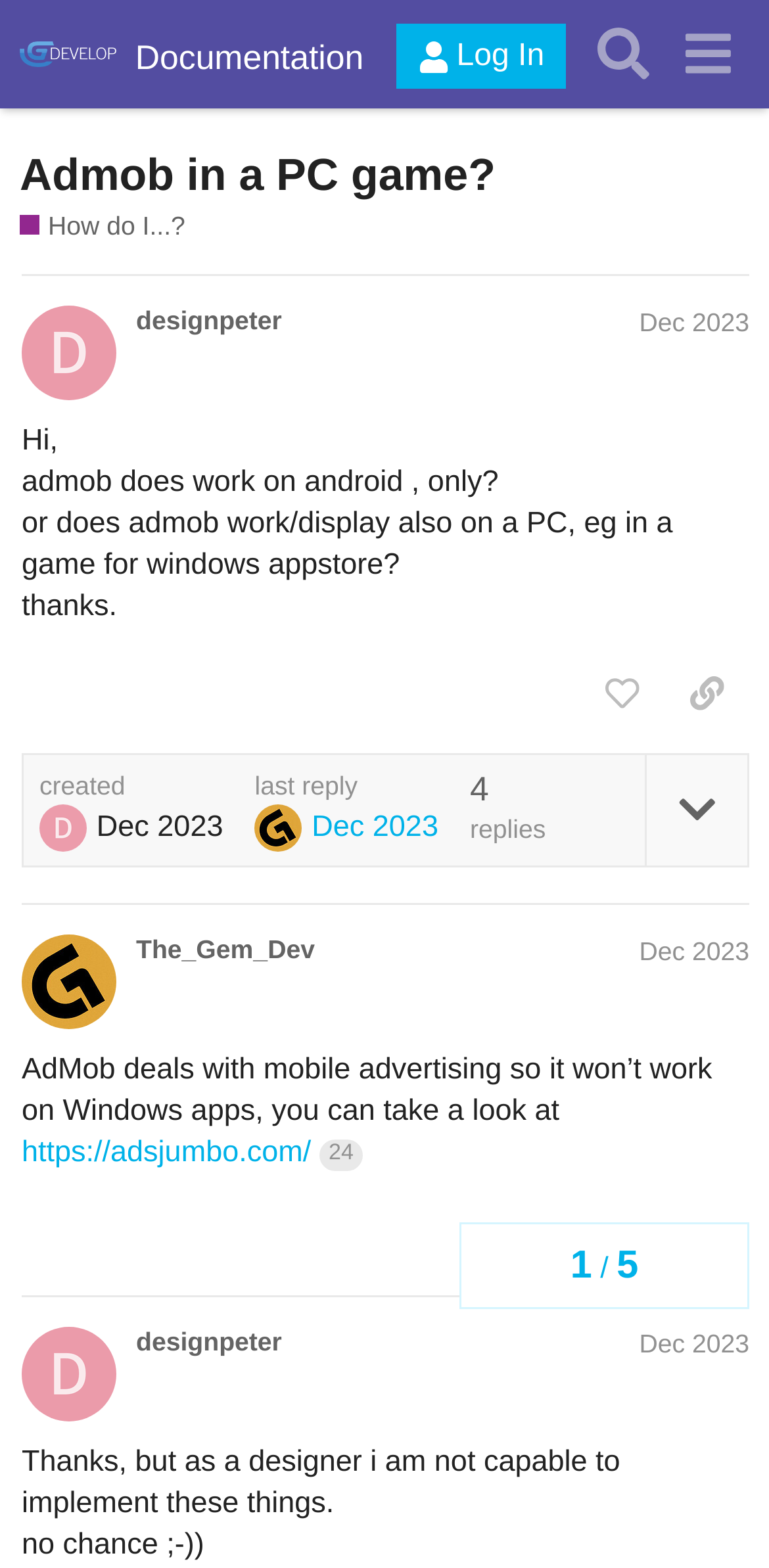Show the bounding box coordinates for the element that needs to be clicked to execute the following instruction: "Log in to the forum". Provide the coordinates in the form of four float numbers between 0 and 1, i.e., [left, top, right, bottom].

[0.516, 0.016, 0.736, 0.057]